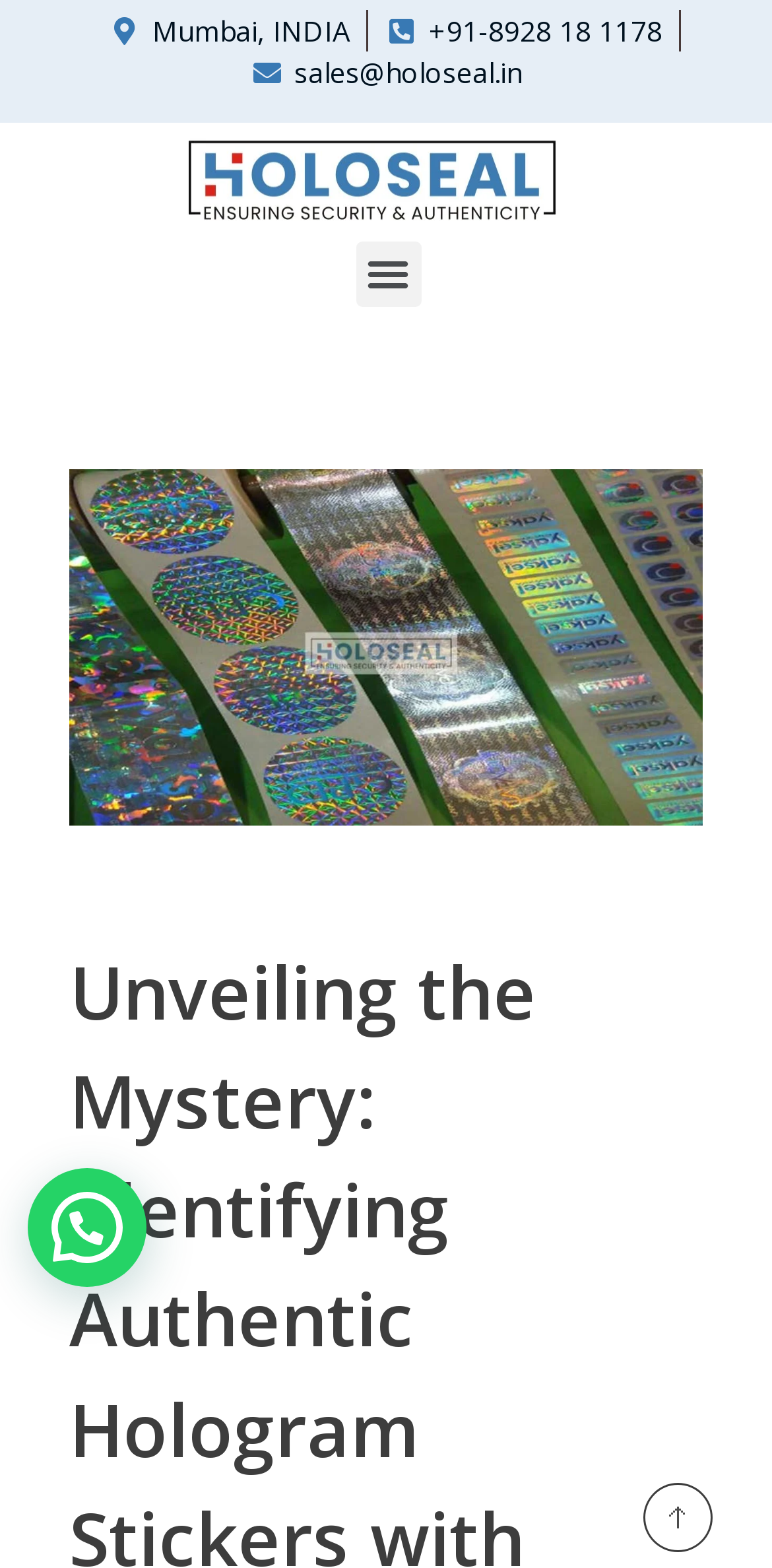Give a one-word or phrase response to the following question: What is the purpose of the button in the top-right corner?

Menu Toggle